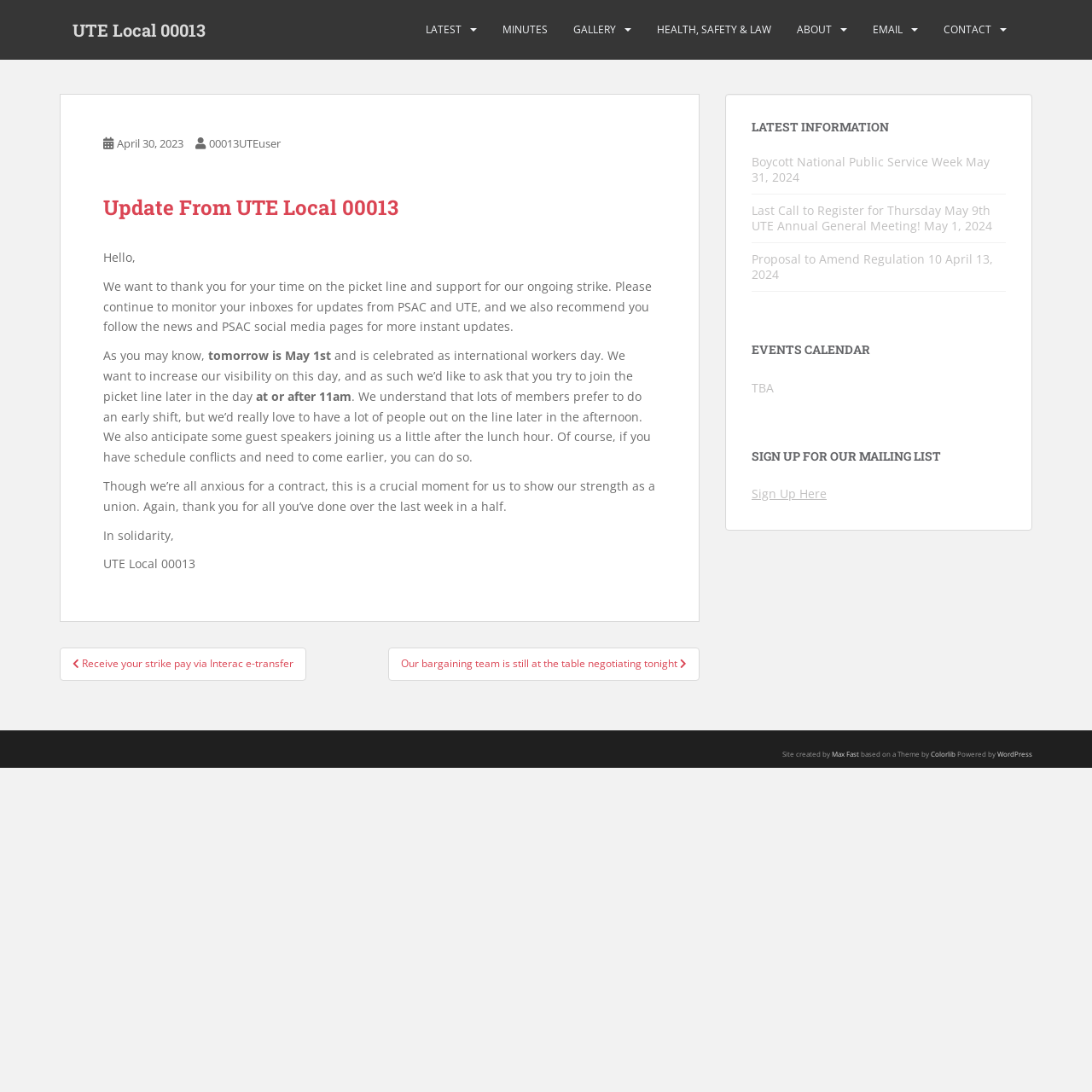Find the bounding box coordinates of the element's region that should be clicked in order to follow the given instruction: "Check the events calendar". The coordinates should consist of four float numbers between 0 and 1, i.e., [left, top, right, bottom].

[0.688, 0.314, 0.921, 0.326]